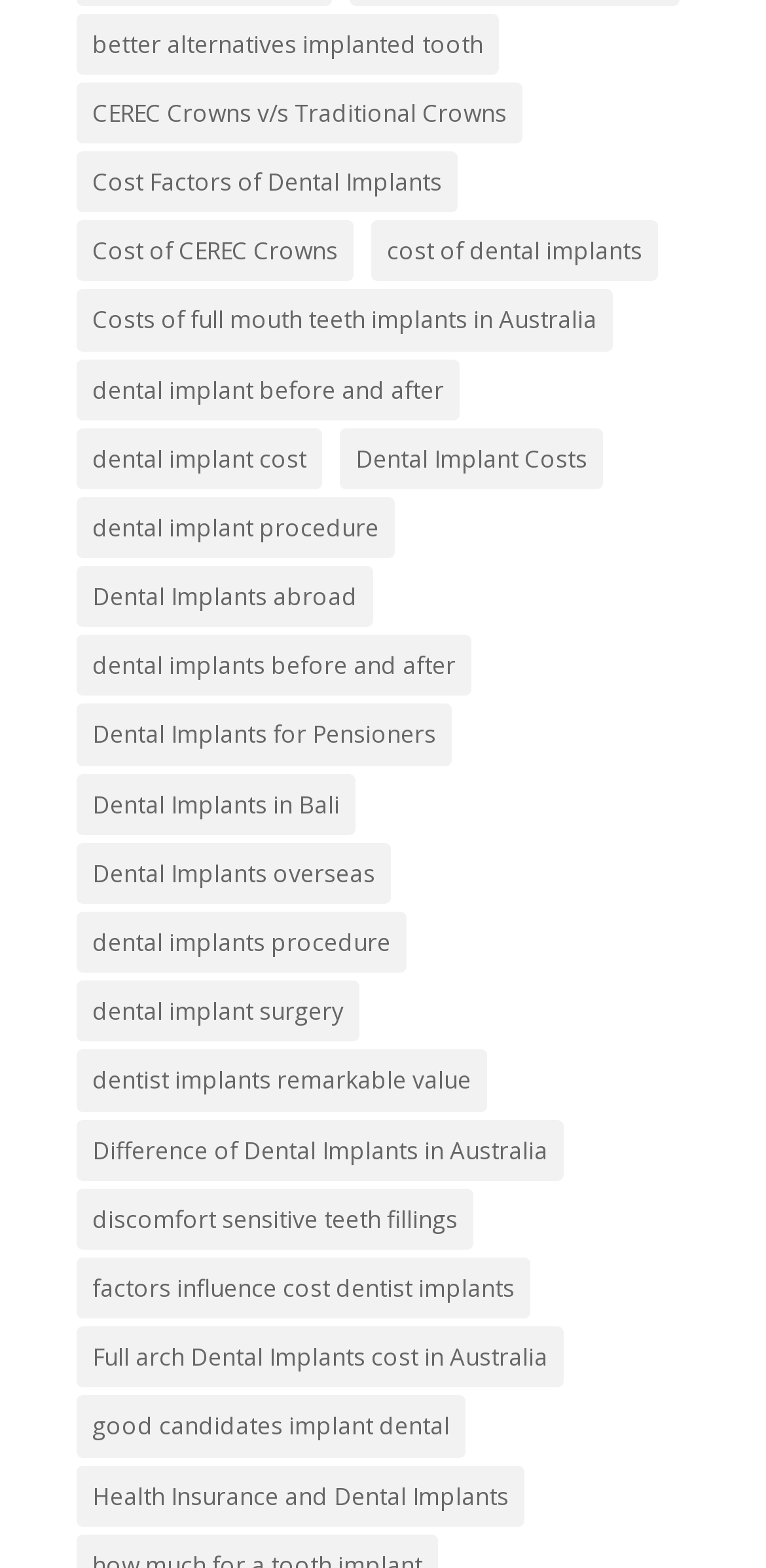Based on what you see in the screenshot, provide a thorough answer to this question: Is there a link about dental implants for a specific group of people?

Yes, there is a link titled 'Dental Implants for Pensioners', which suggests that the webpage provides information about dental implants specifically for pensioners.